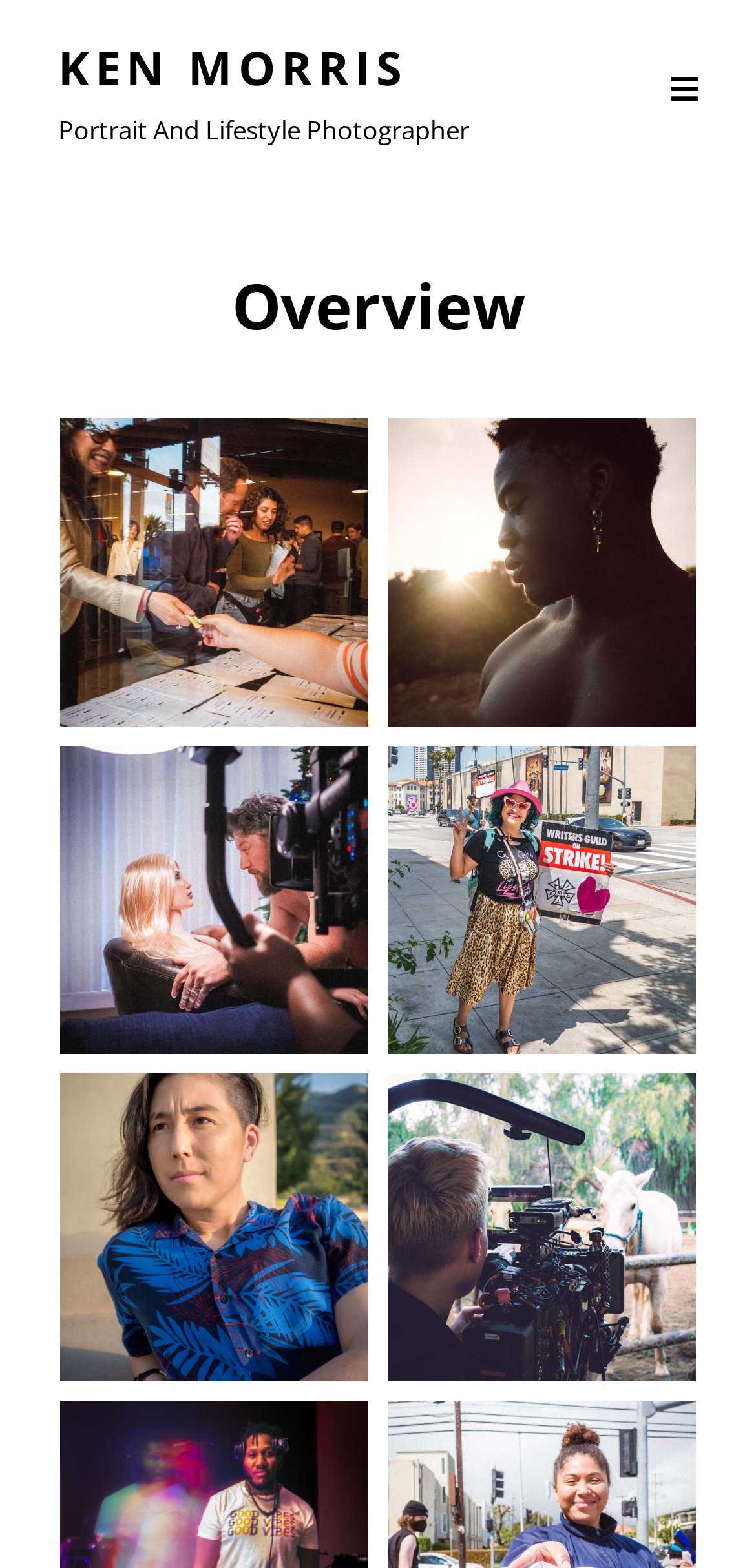Answer the question with a single word or phrase: 
How many images are displayed on the webpage?

6